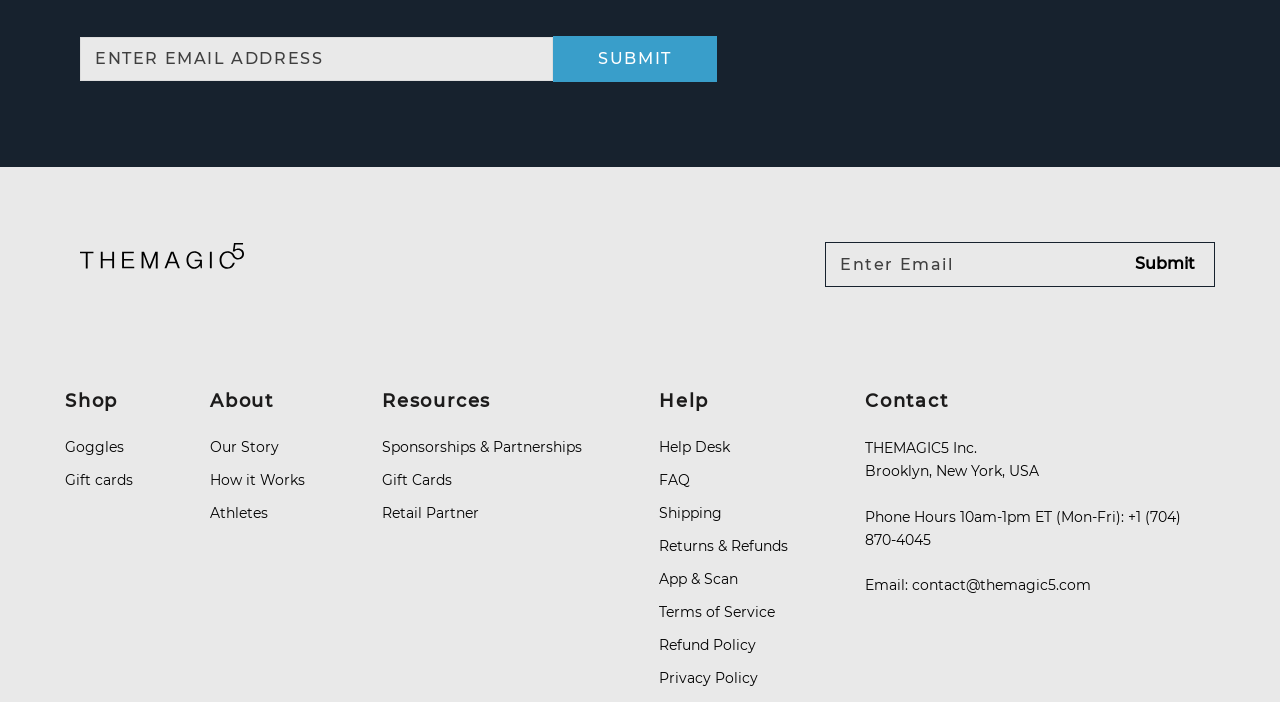Locate the bounding box coordinates of the element to click to perform the following action: 'Enter email address'. The coordinates should be given as four float values between 0 and 1, in the form of [left, top, right, bottom].

[0.645, 0.345, 0.949, 0.409]